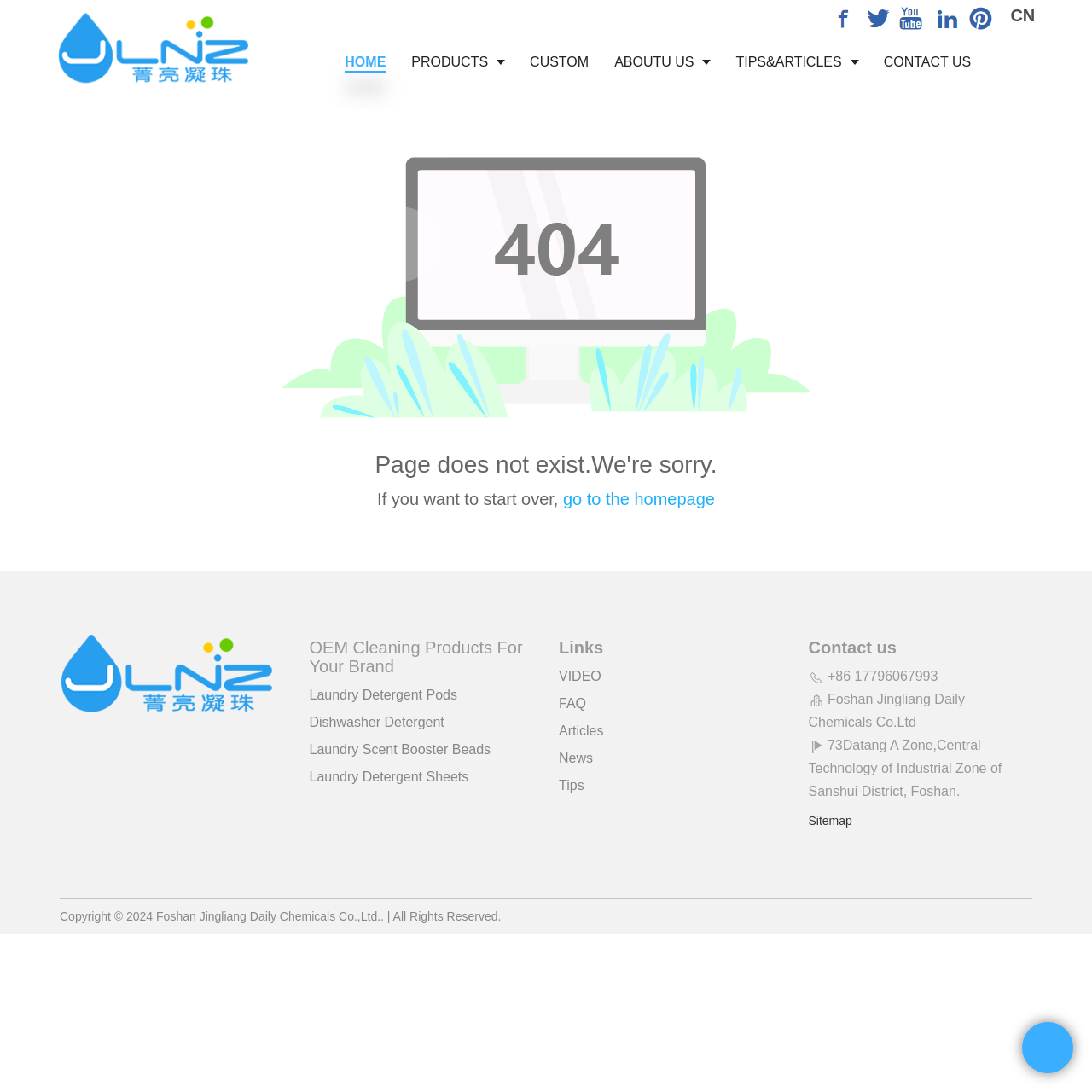Using the information shown in the image, answer the question with as much detail as possible: What is the address of the company?

The company address can be found in the bottom-right corner of the webpage, under the 'Contact us' section. The static text element with the address is located next to the phone number and company name.